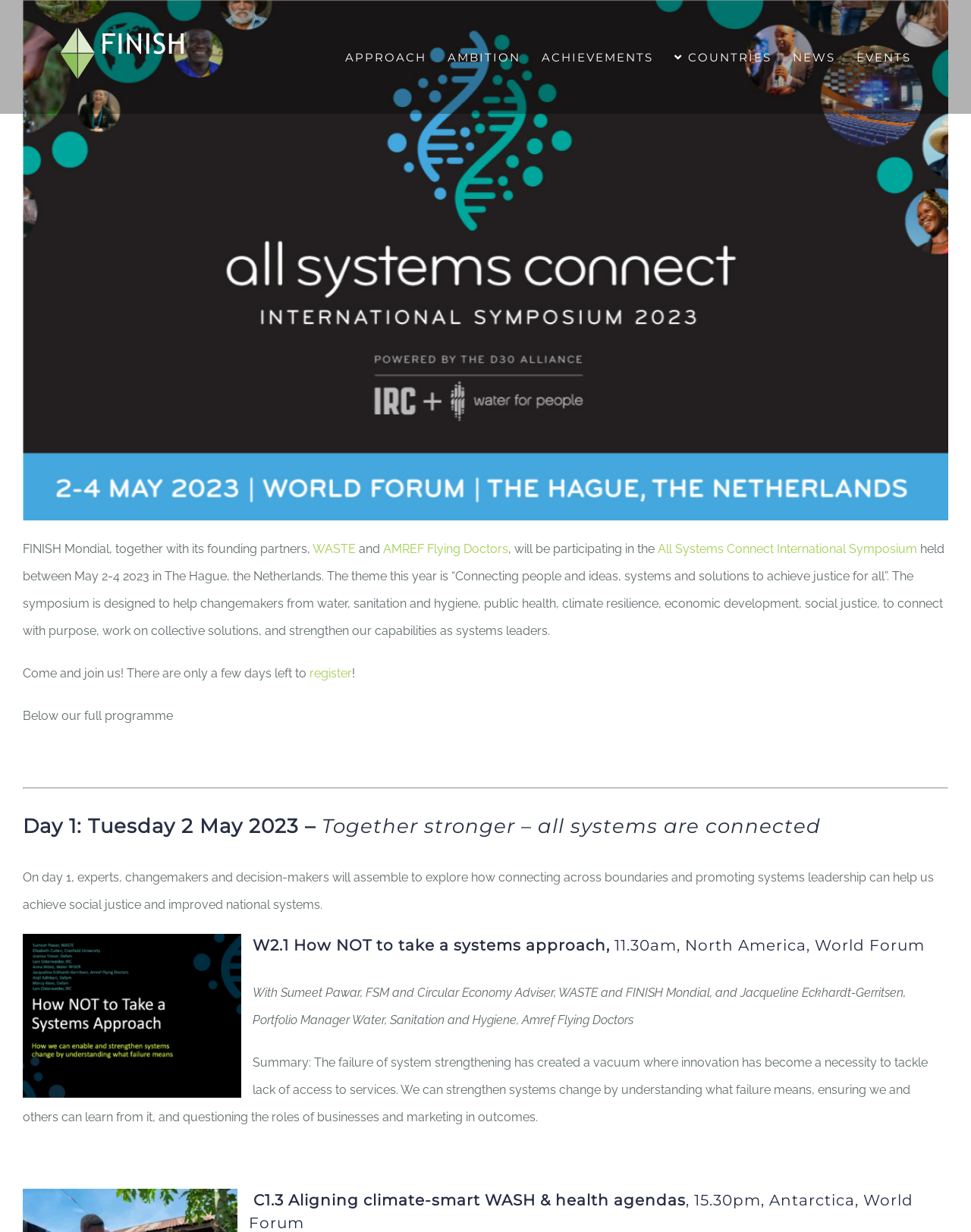Respond with a single word or phrase for the following question: 
Who are the founding partners of FINISH Mondial?

WASTE and AMREF Flying Doctors